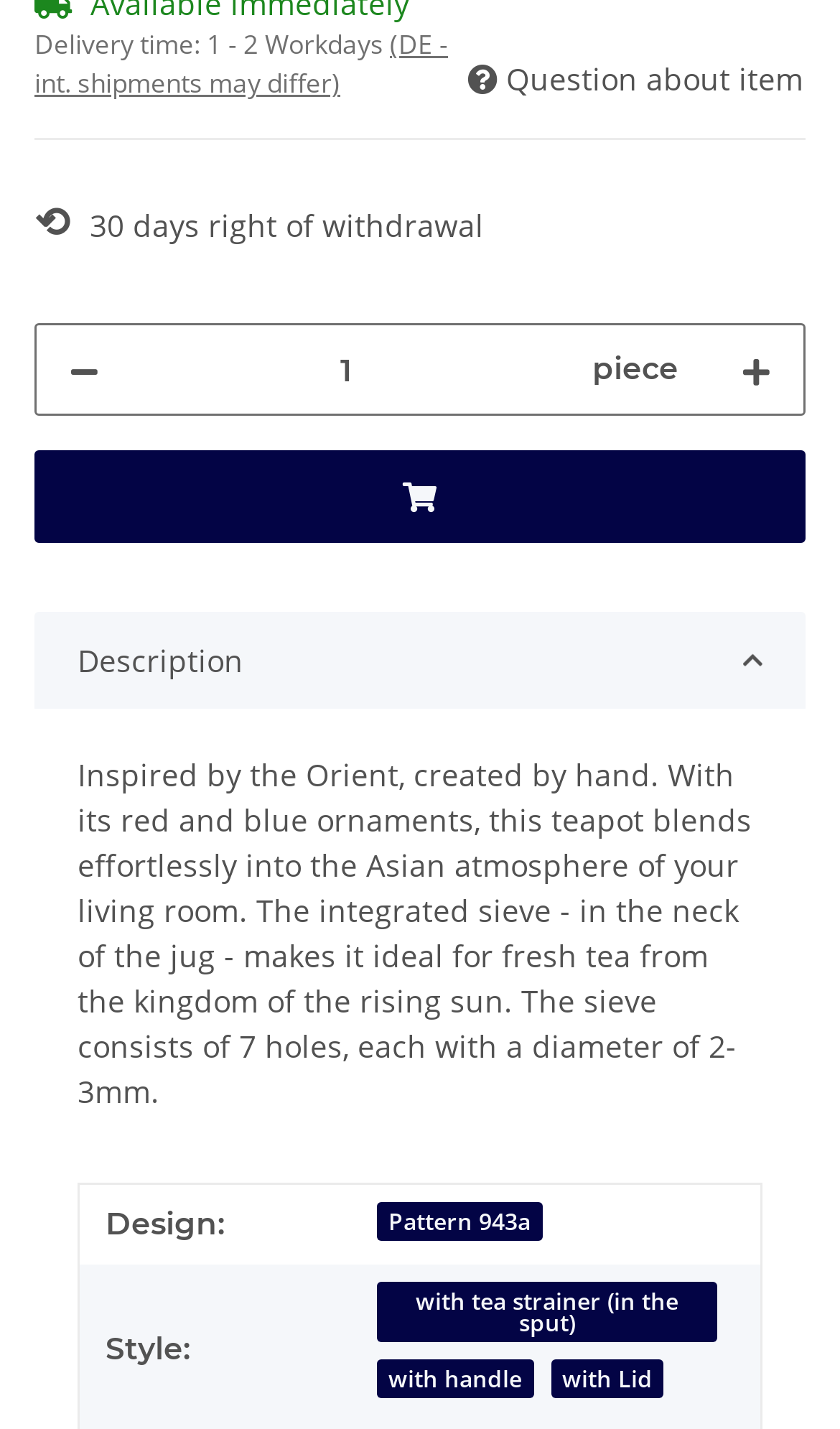Using the details from the image, please elaborate on the following question: What is the diameter of the holes in the sieve?

The diameter of the holes in the sieve is mentioned in the product description as '2-3mm'.